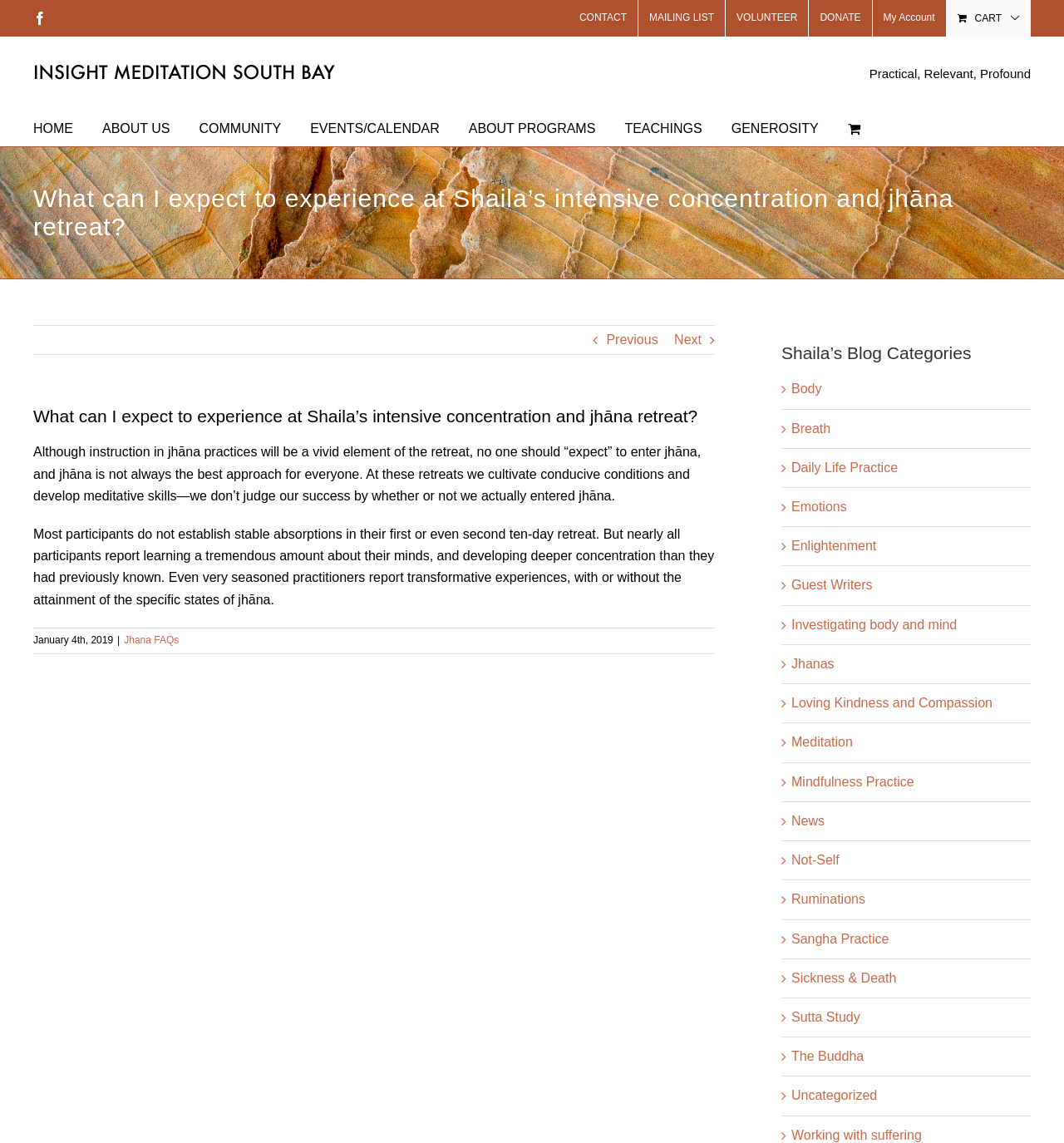Can you determine the main header of this webpage?

What can I expect to experience at Shaila’s intensive concentration and jhāna retreat?